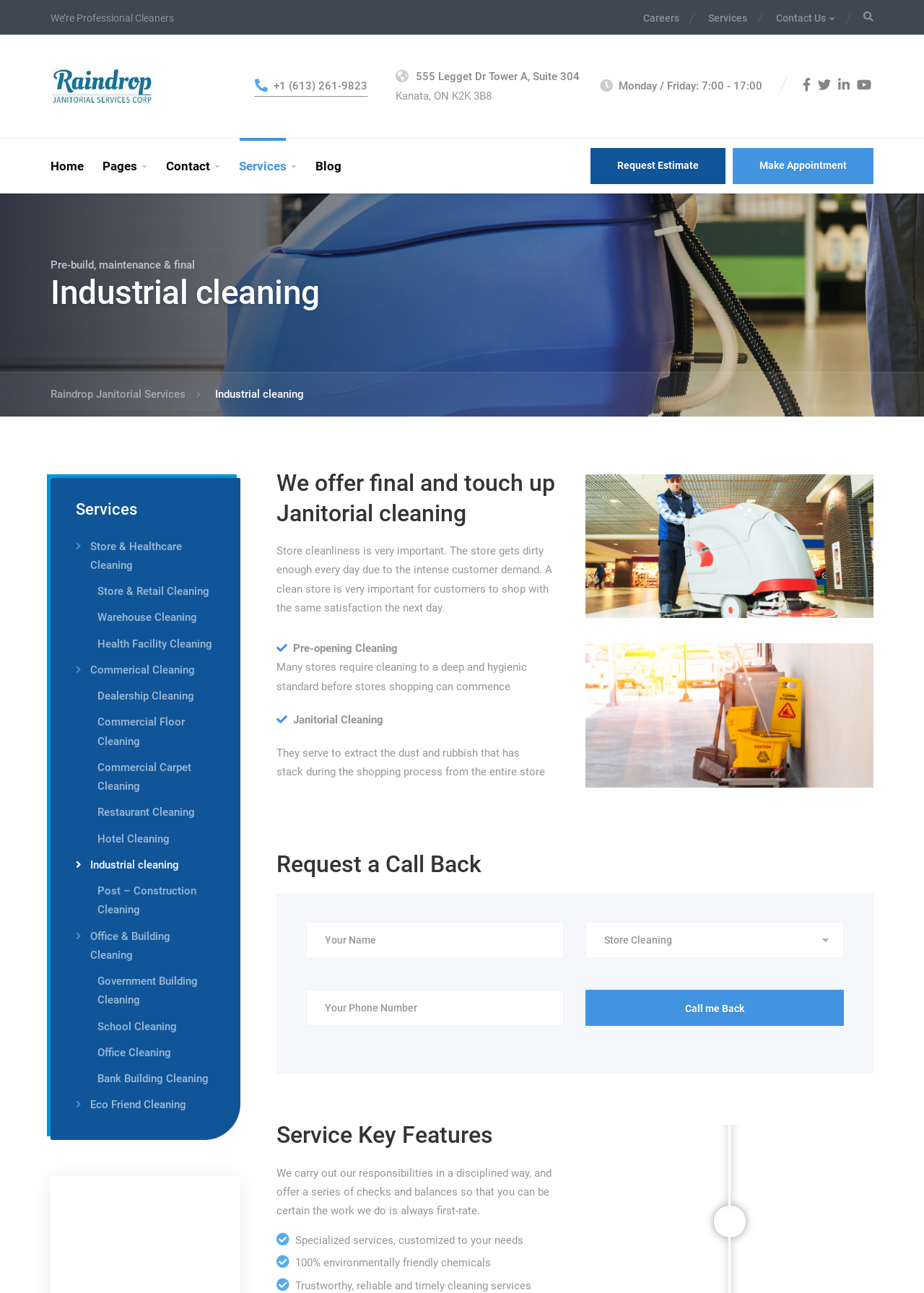Please determine the bounding box coordinates of the element's region to click in order to carry out the following instruction: "Fill in the 'Your Name' textbox". The coordinates should be four float numbers between 0 and 1, i.e., [left, top, right, bottom].

[0.331, 0.713, 0.61, 0.741]